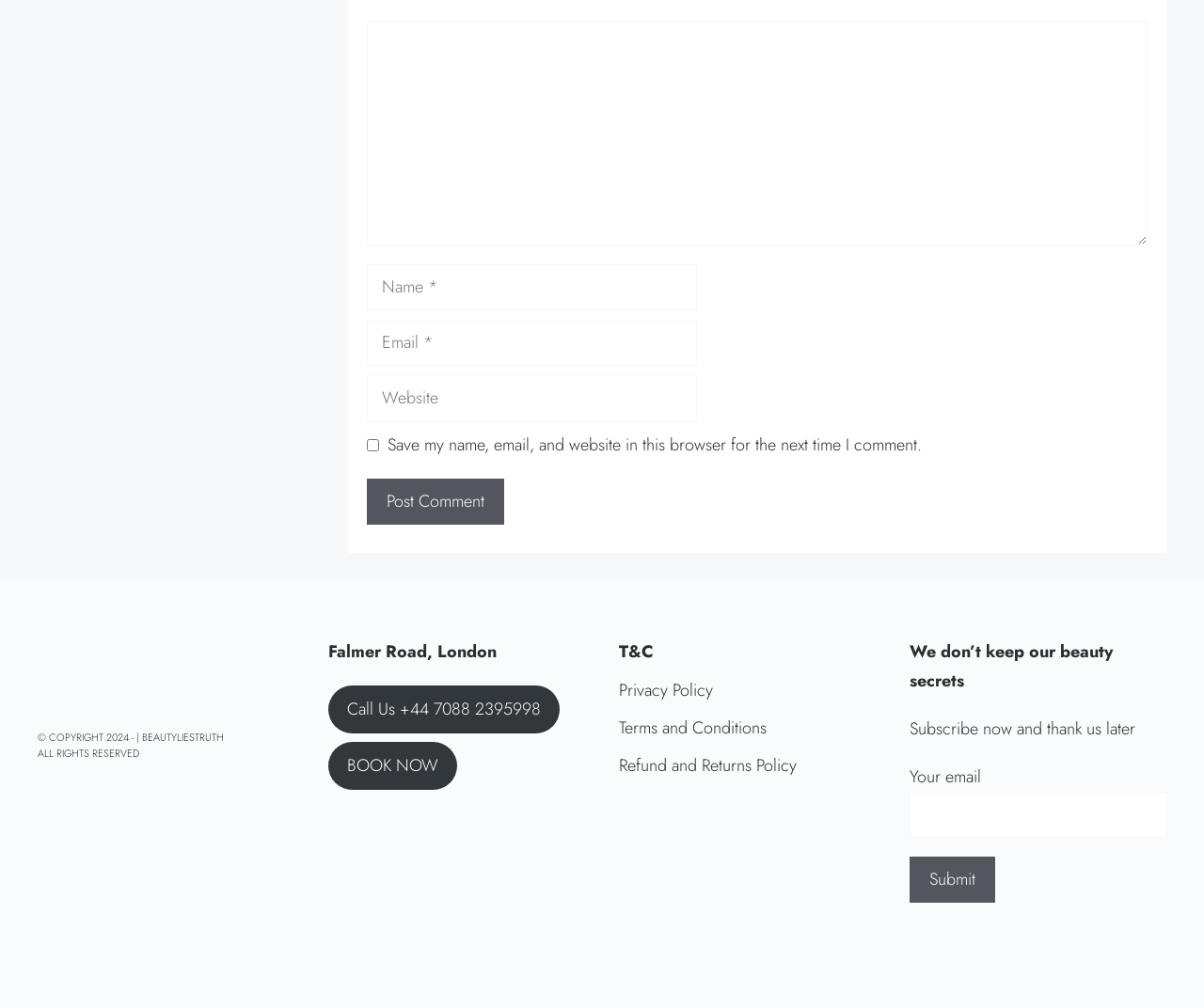Please mark the bounding box coordinates of the area that should be clicked to carry out the instruction: "Click the Post Comment button".

[0.305, 0.475, 0.419, 0.521]